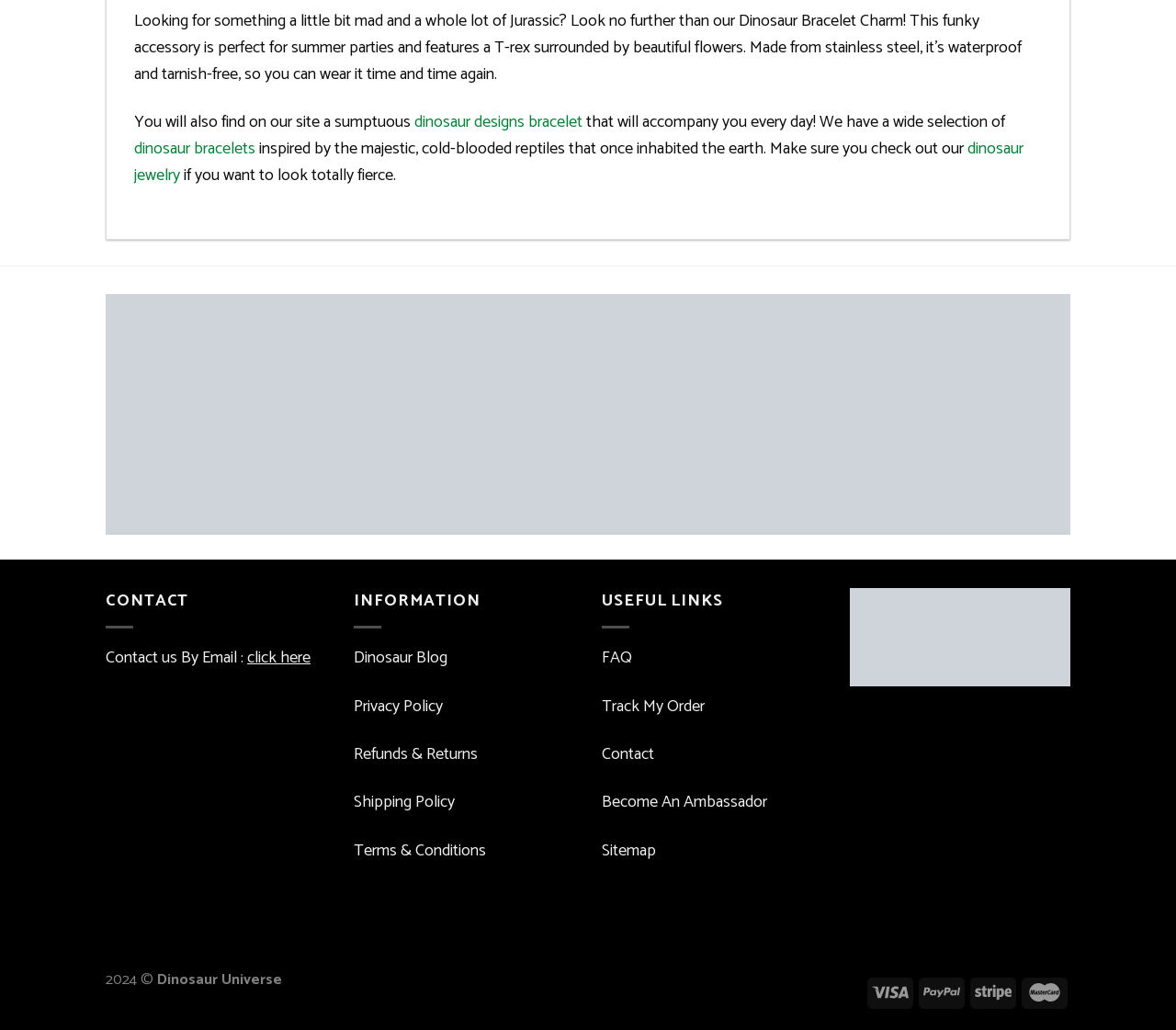Reply to the question with a single word or phrase:
What is the material of the Dinosaur Bracelet Charm?

Stainless steel